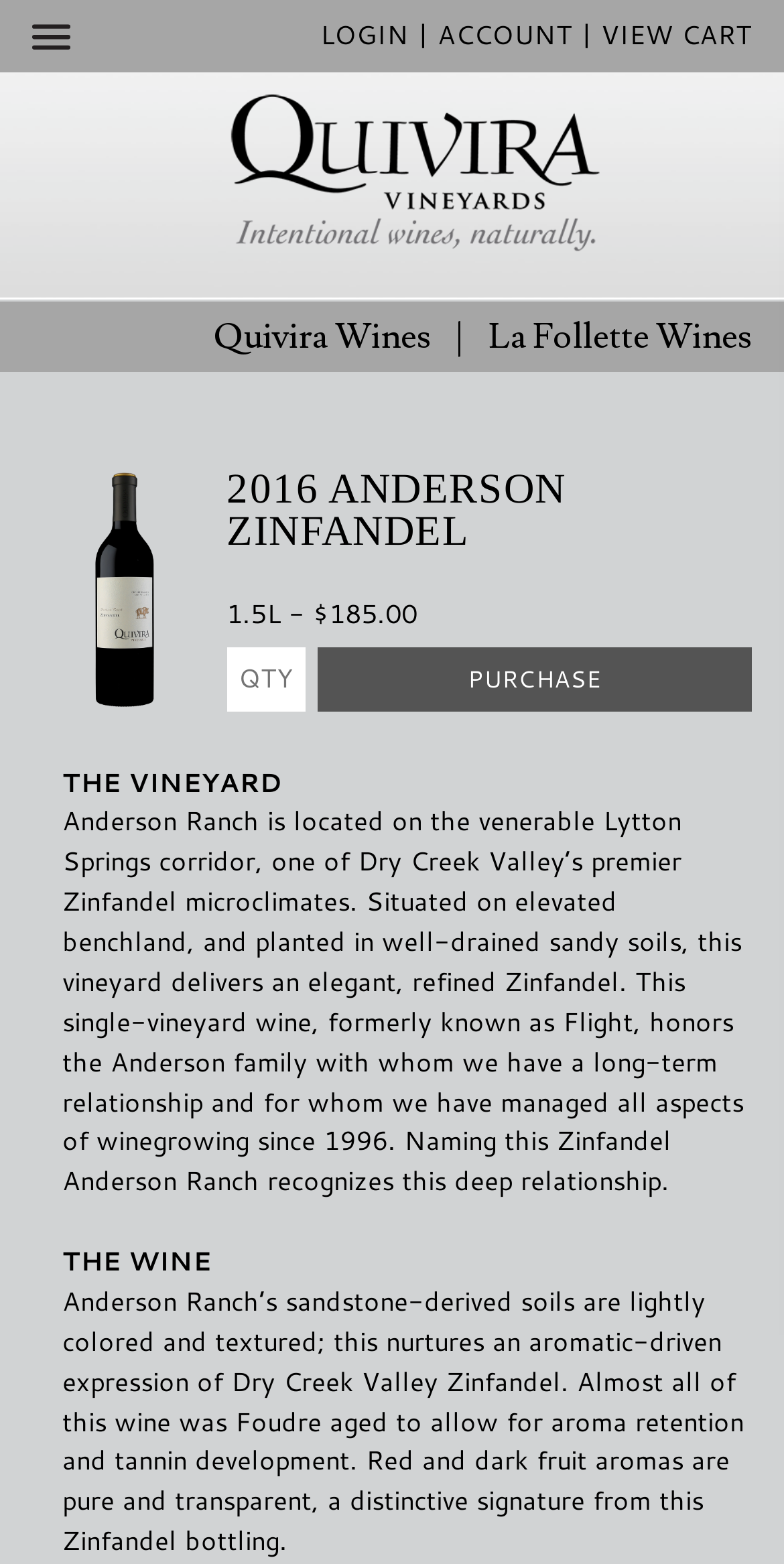Determine the bounding box coordinates of the section to be clicked to follow the instruction: "View the shopping cart". The coordinates should be given as four float numbers between 0 and 1, formatted as [left, top, right, bottom].

[0.767, 0.01, 0.959, 0.033]